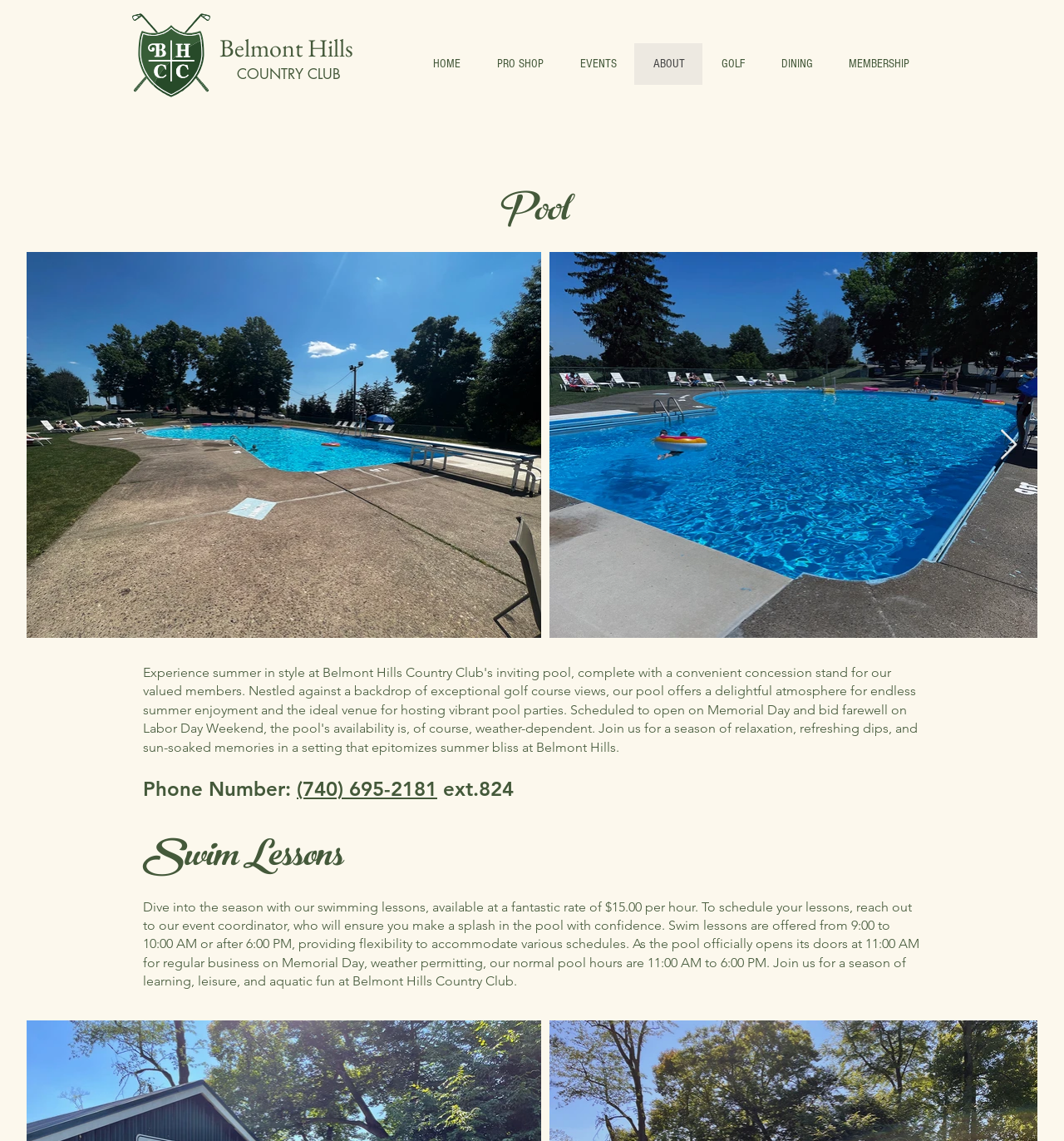Can you specify the bounding box coordinates for the region that should be clicked to fulfill this instruction: "Call the phone number".

[0.279, 0.681, 0.411, 0.702]